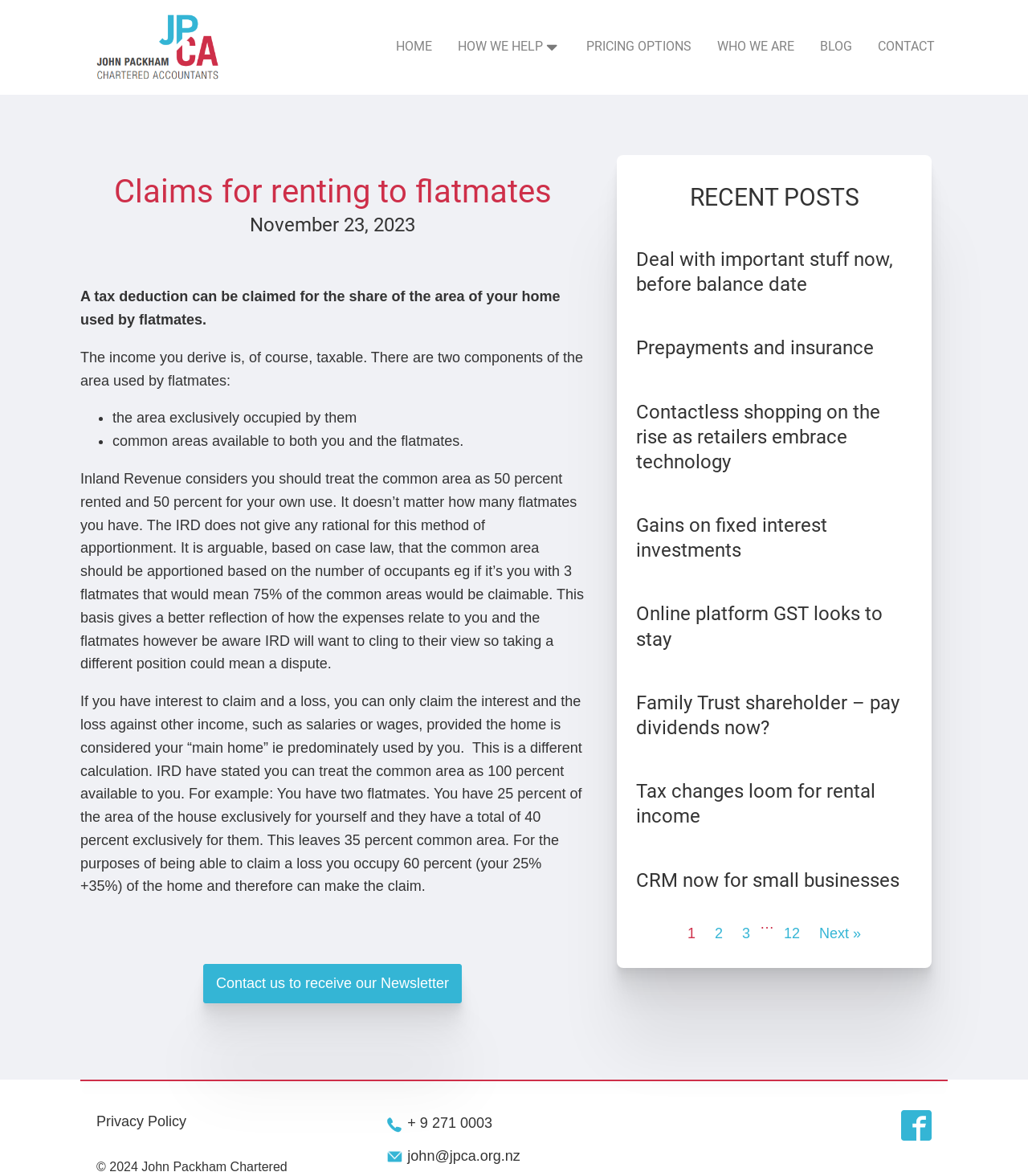What is the contact email of the firm?
Please provide a comprehensive answer based on the visual information in the image.

The contact email of the firm can be found at the bottom of the webpage, where the contact information is listed. The email address is 'john@jpca.org.nz', which is linked to the text 'john@jpca.org.nz'.